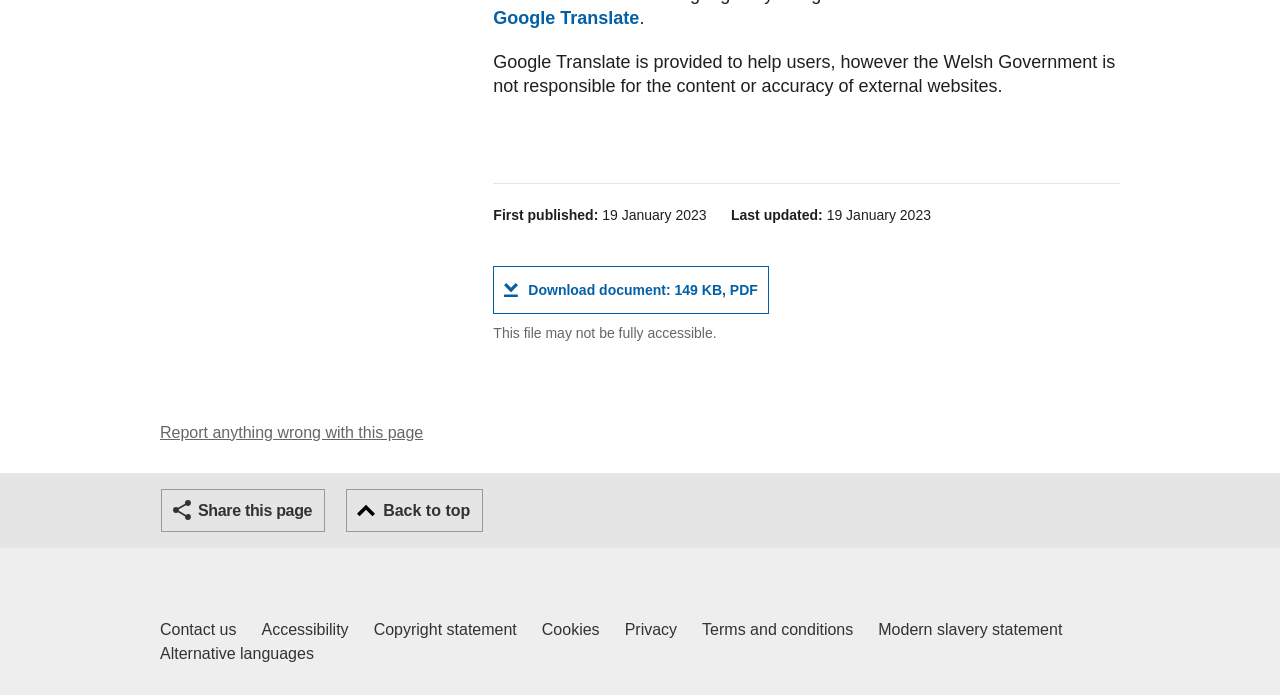Locate the bounding box coordinates of the area you need to click to fulfill this instruction: 'Download the PDF document'. The coordinates must be in the form of four float numbers ranging from 0 to 1: [left, top, right, bottom].

[0.385, 0.382, 0.601, 0.451]